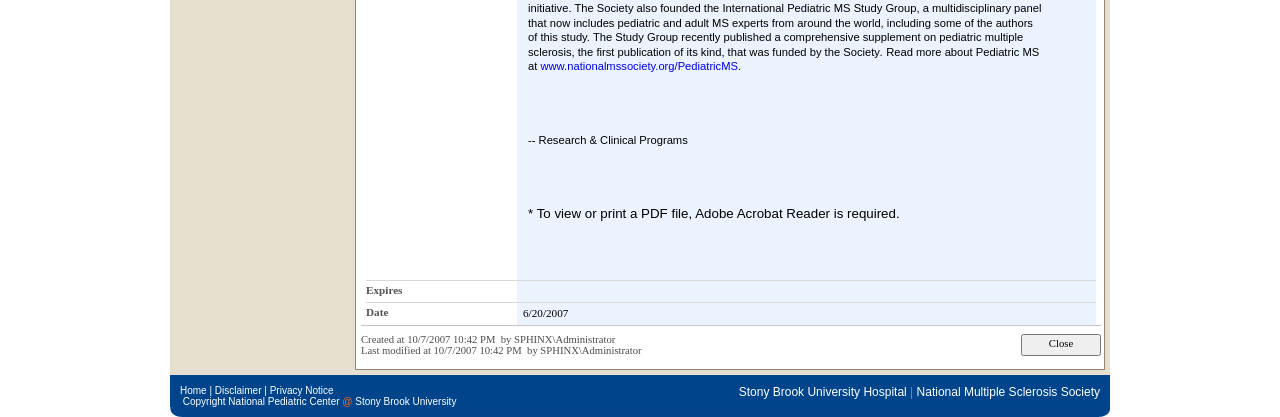What is the topic of the webpage?
Please provide a comprehensive answer based on the contents of the image.

The webpage appears to be about Pediatric Multiple Sclerosis (MS) based on the text 'Read more about Pediatric MS at' and the link to the National Multiple Sclerosis Society website.